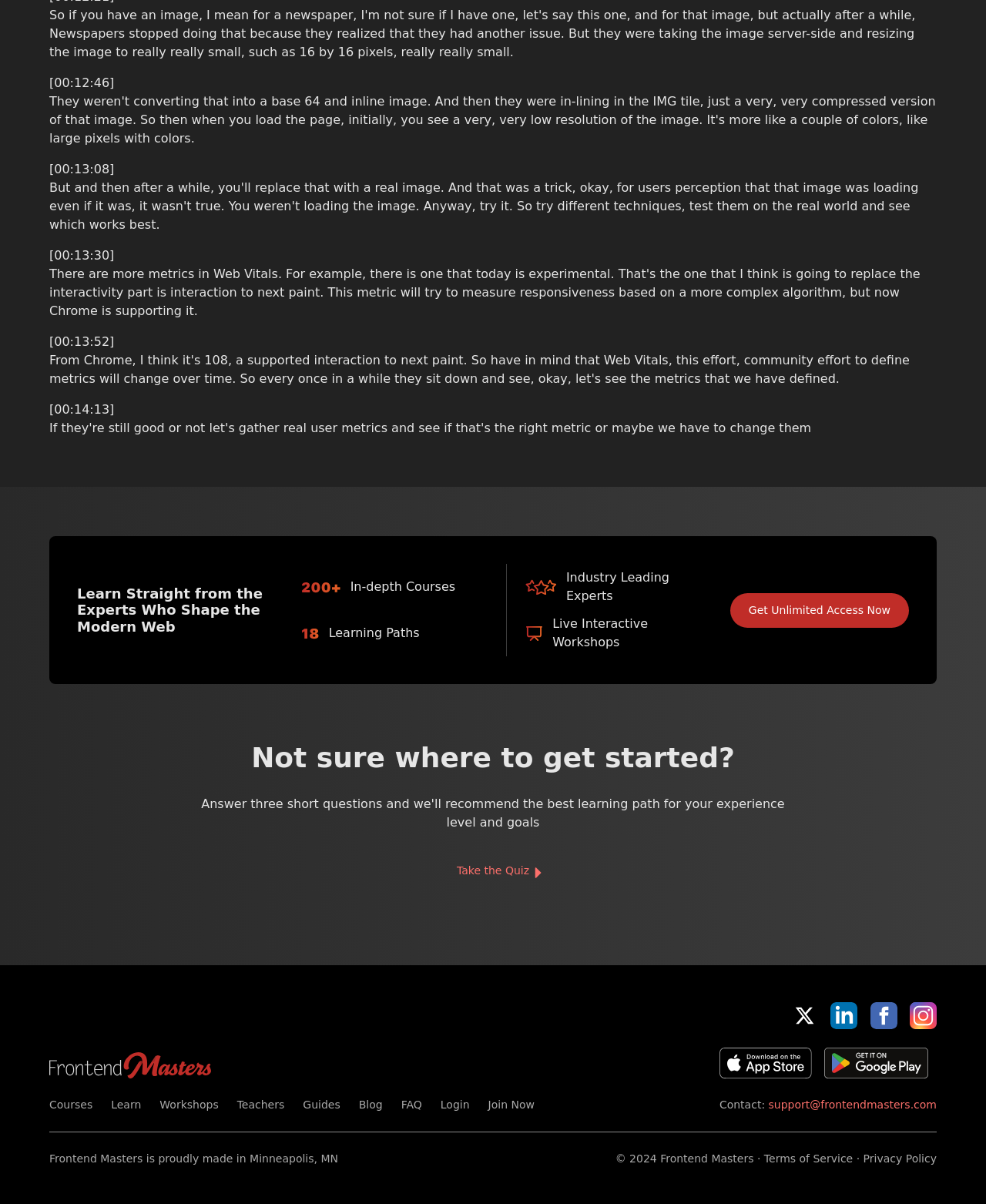Answer the question with a single word or phrase: 
How many social media links are present on this webpage?

Four